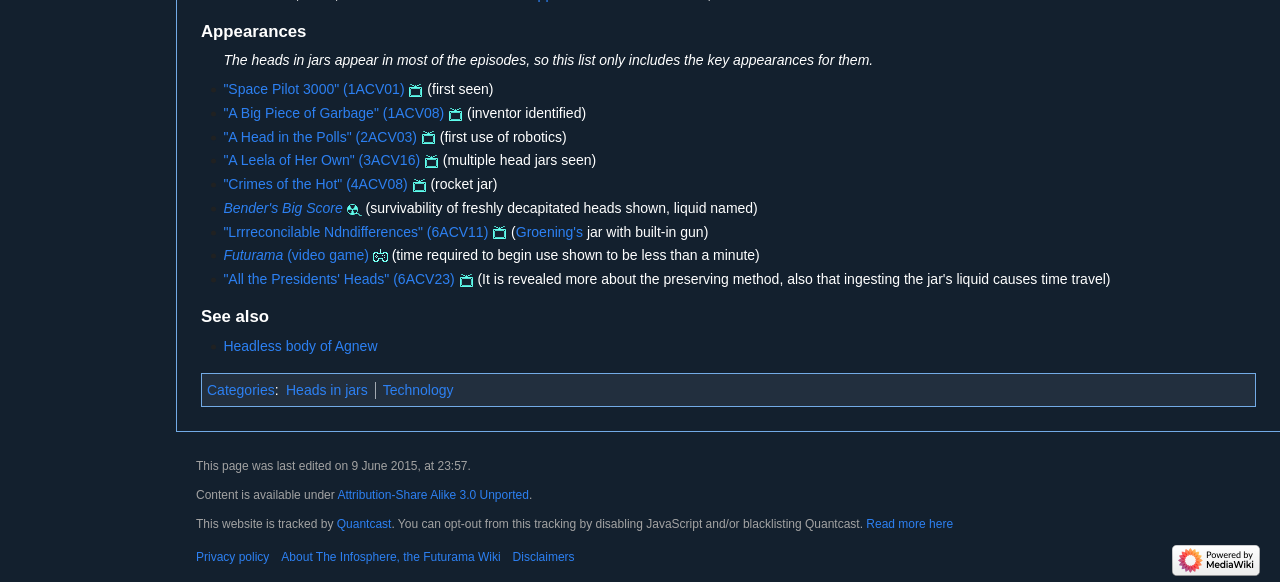What is the first episode where heads in jars appear?
Give a single word or phrase as your answer by examining the image.

Space Pilot 3000